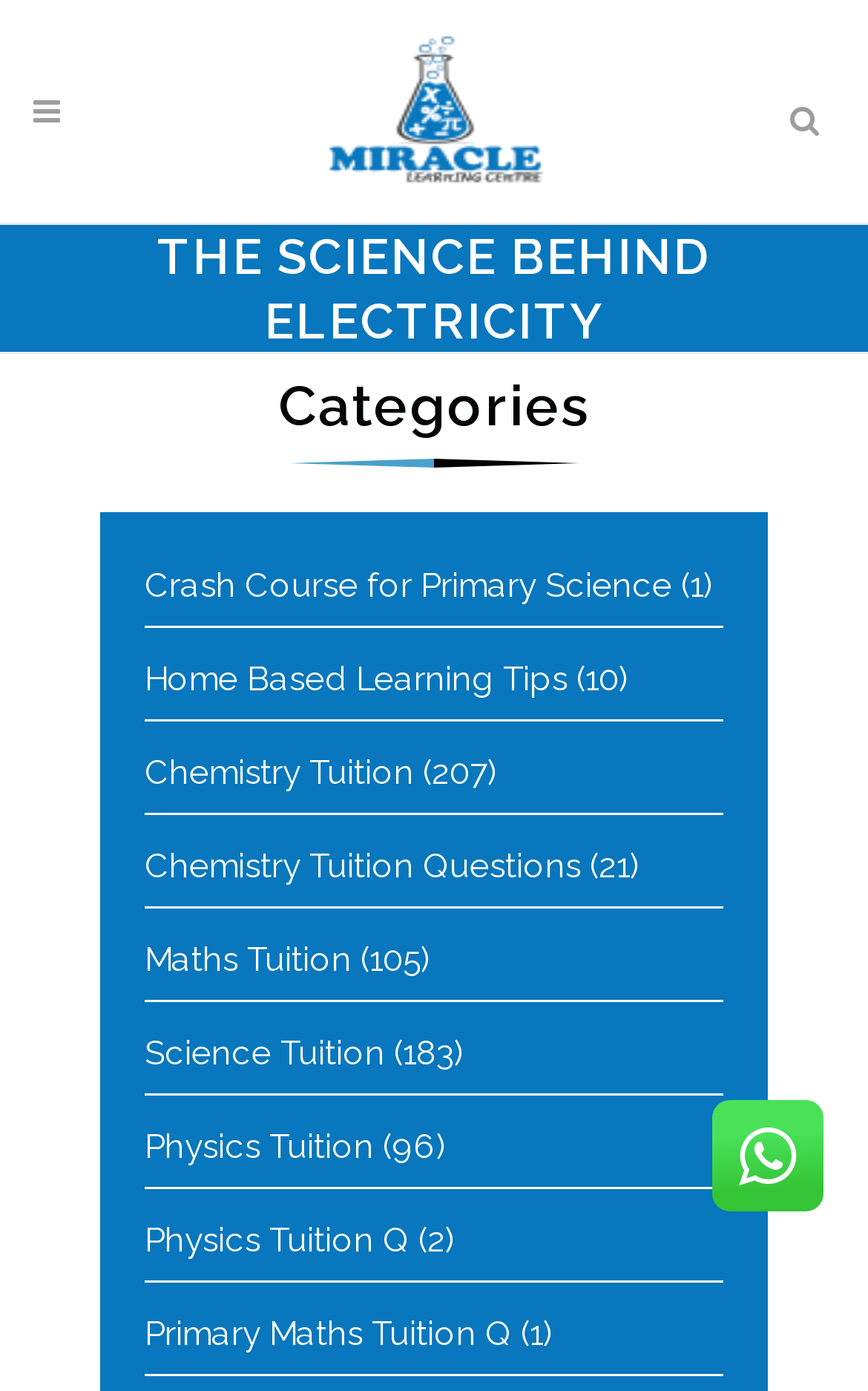Please find the bounding box coordinates of the element that must be clicked to perform the given instruction: "Explore the Science Behind Electricity". The coordinates should be four float numbers from 0 to 1, i.e., [left, top, right, bottom].

[0.115, 0.162, 0.885, 0.254]